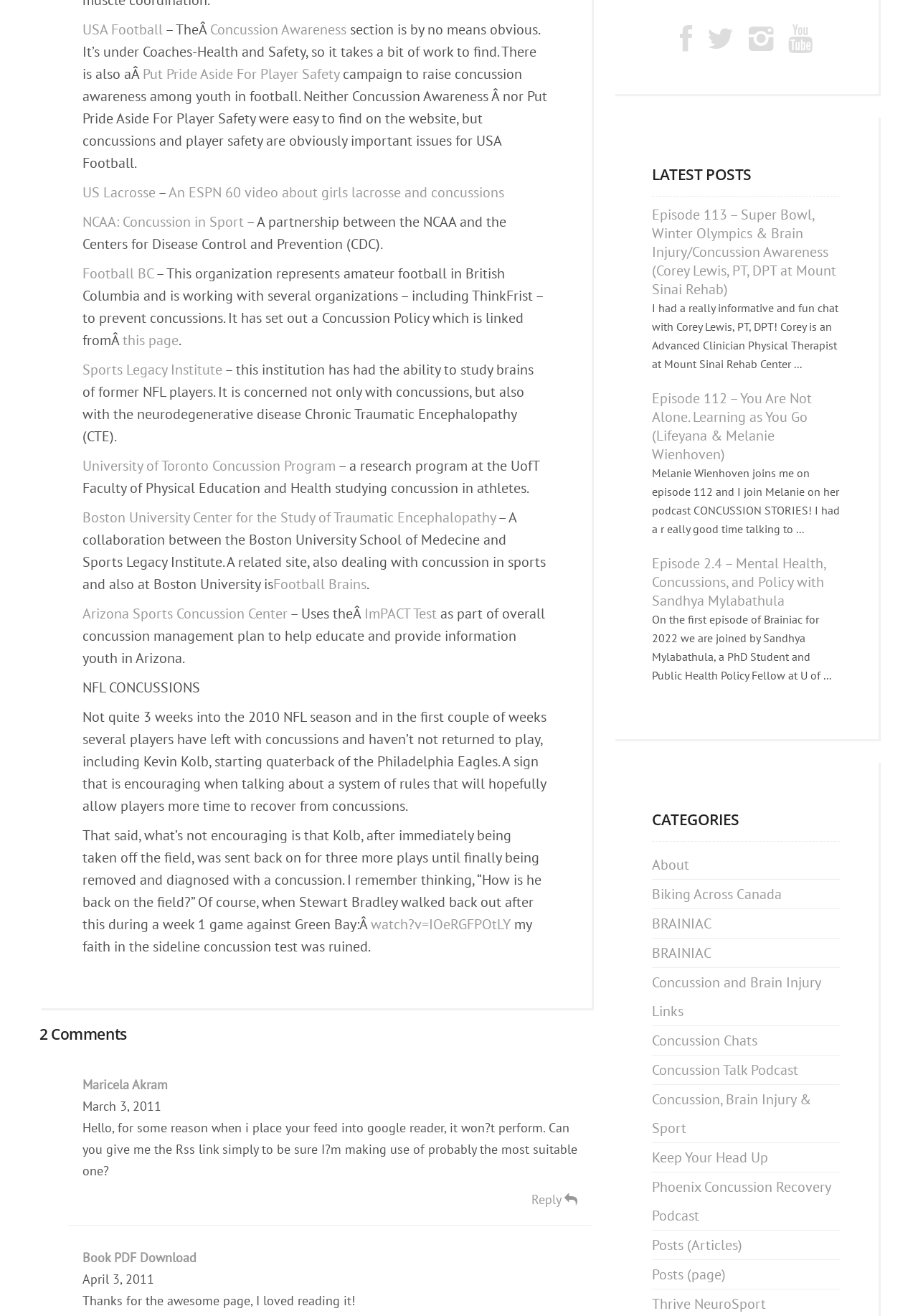Determine the bounding box coordinates of the clickable region to follow the instruction: "Listen to Episode 113 about Super Bowl and Brain Injury".

[0.71, 0.156, 0.911, 0.227]